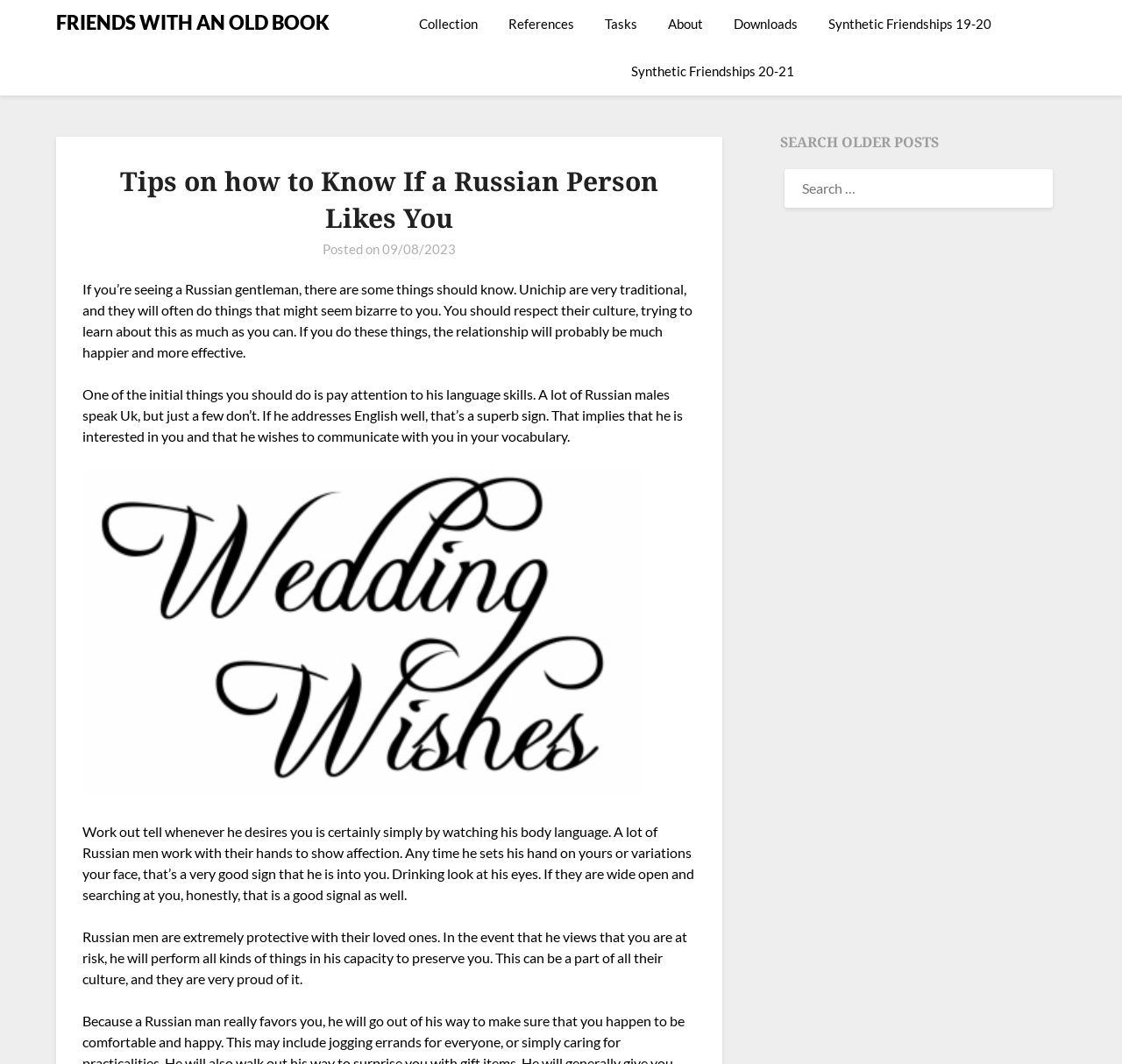How do Russian men show affection?
Offer a detailed and full explanation in response to the question.

The article states that Russian men use their hands to show affection, such as putting their hand on yours or touching your face, and also make eye contact, which are signs of interest and affection.